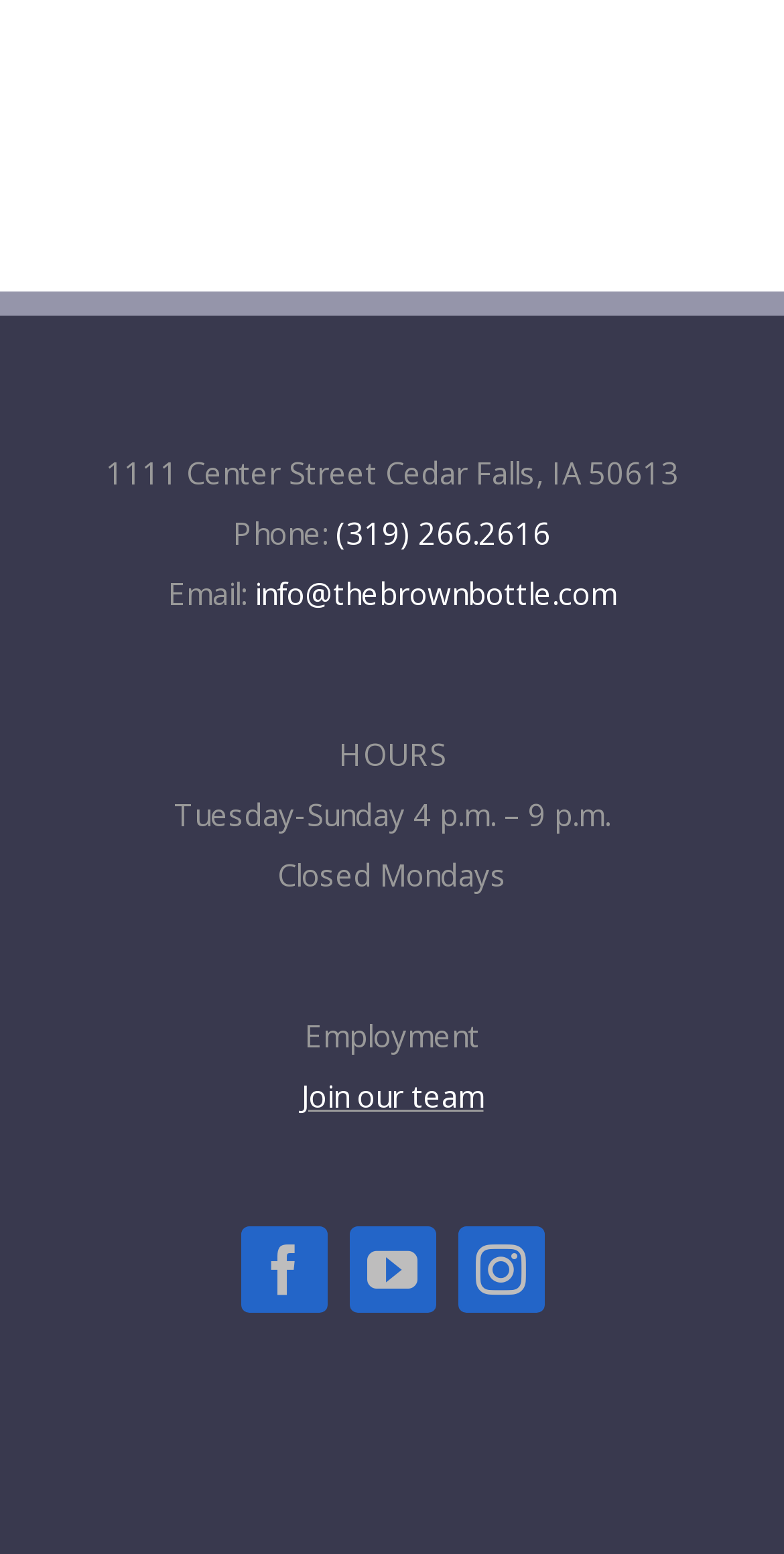What is the phone number of the business?
Please provide a comprehensive answer based on the information in the image.

I found the phone number by looking at the link element next to the 'Phone:' static text, which contains the phone number in a clickable format.